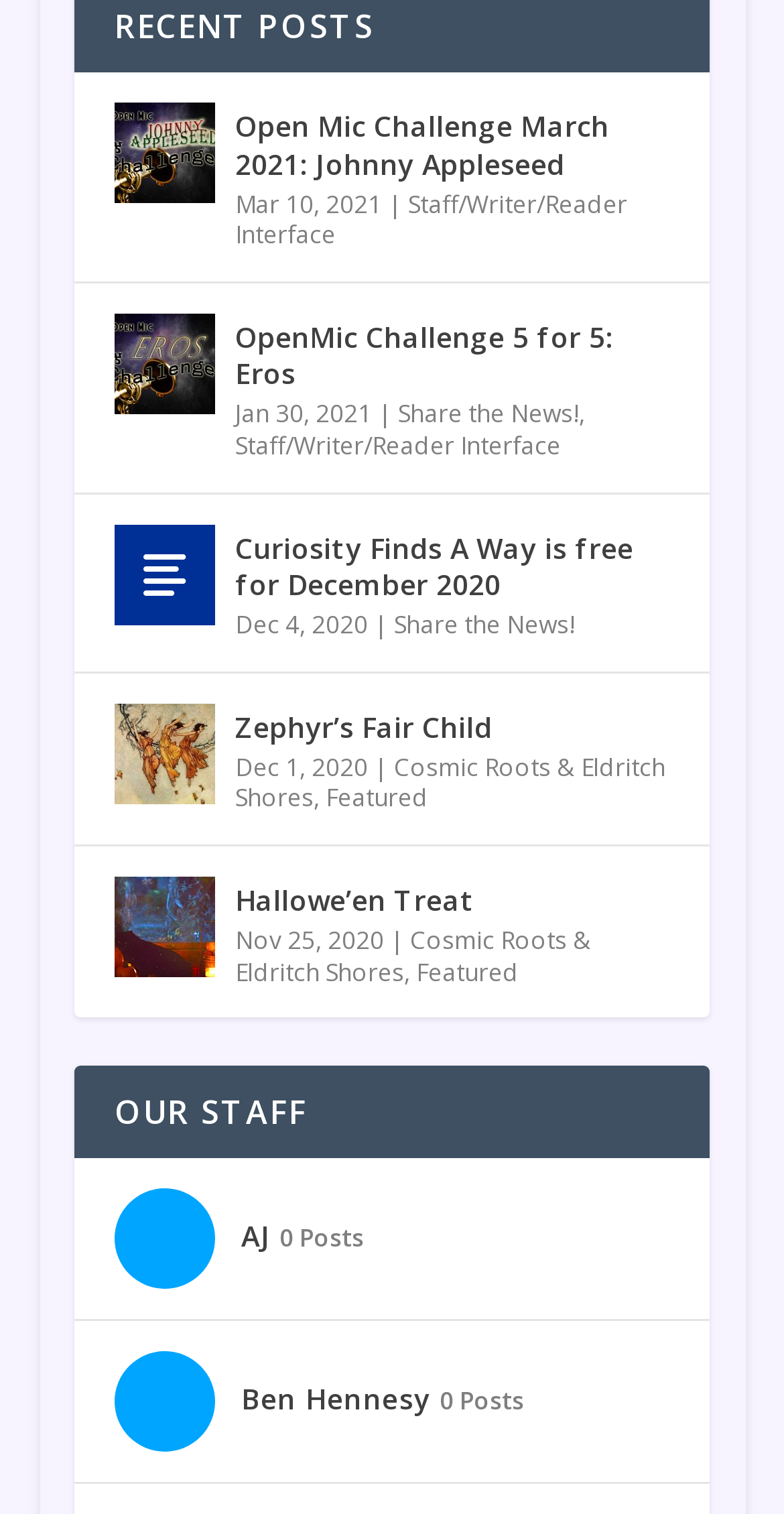Please indicate the bounding box coordinates of the element's region to be clicked to achieve the instruction: "Skip to main content". Provide the coordinates as four float numbers between 0 and 1, i.e., [left, top, right, bottom].

None